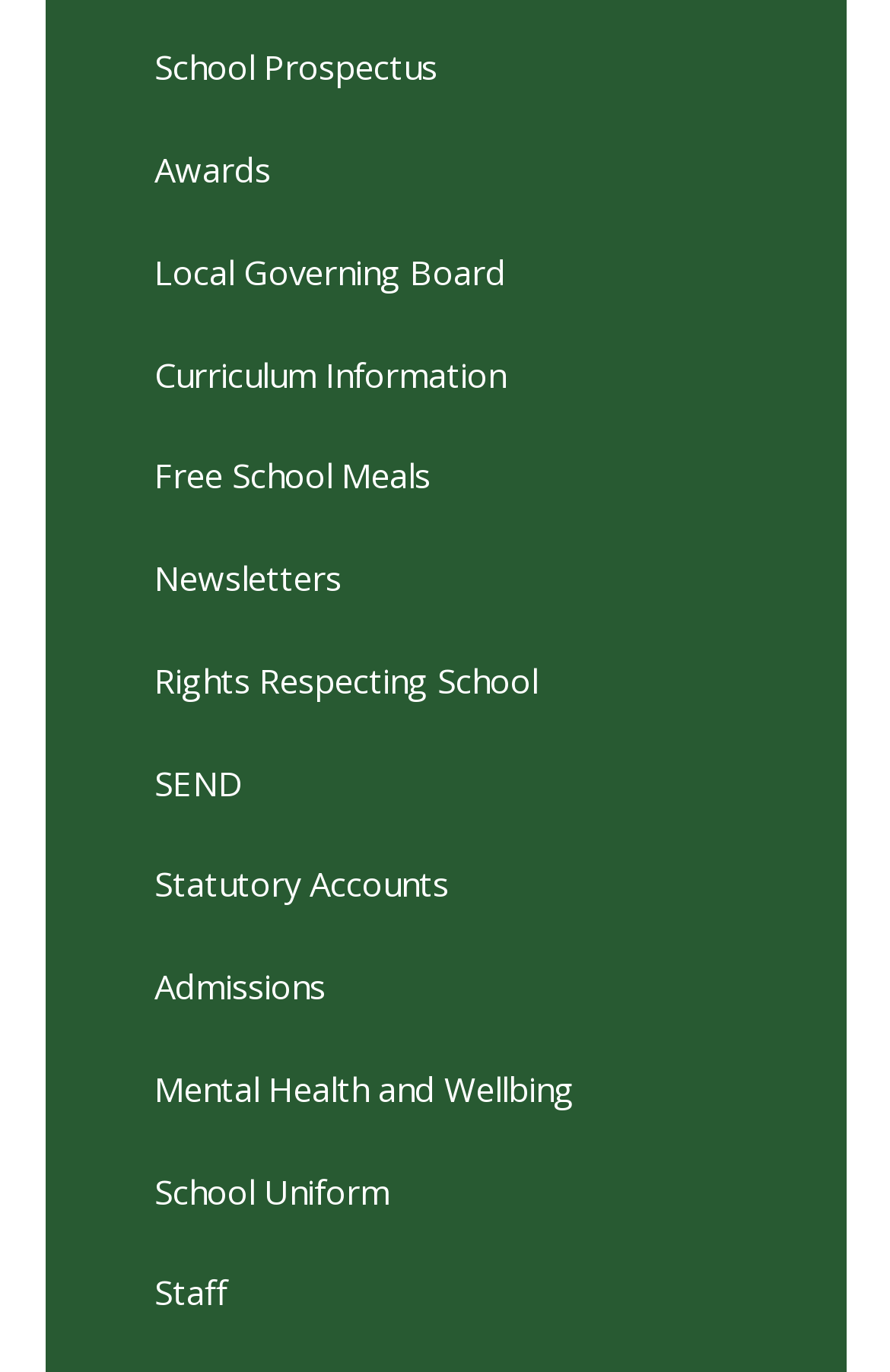Please provide a one-word or phrase answer to the question: 
What is the theme of the images on the webpage?

School-related icons